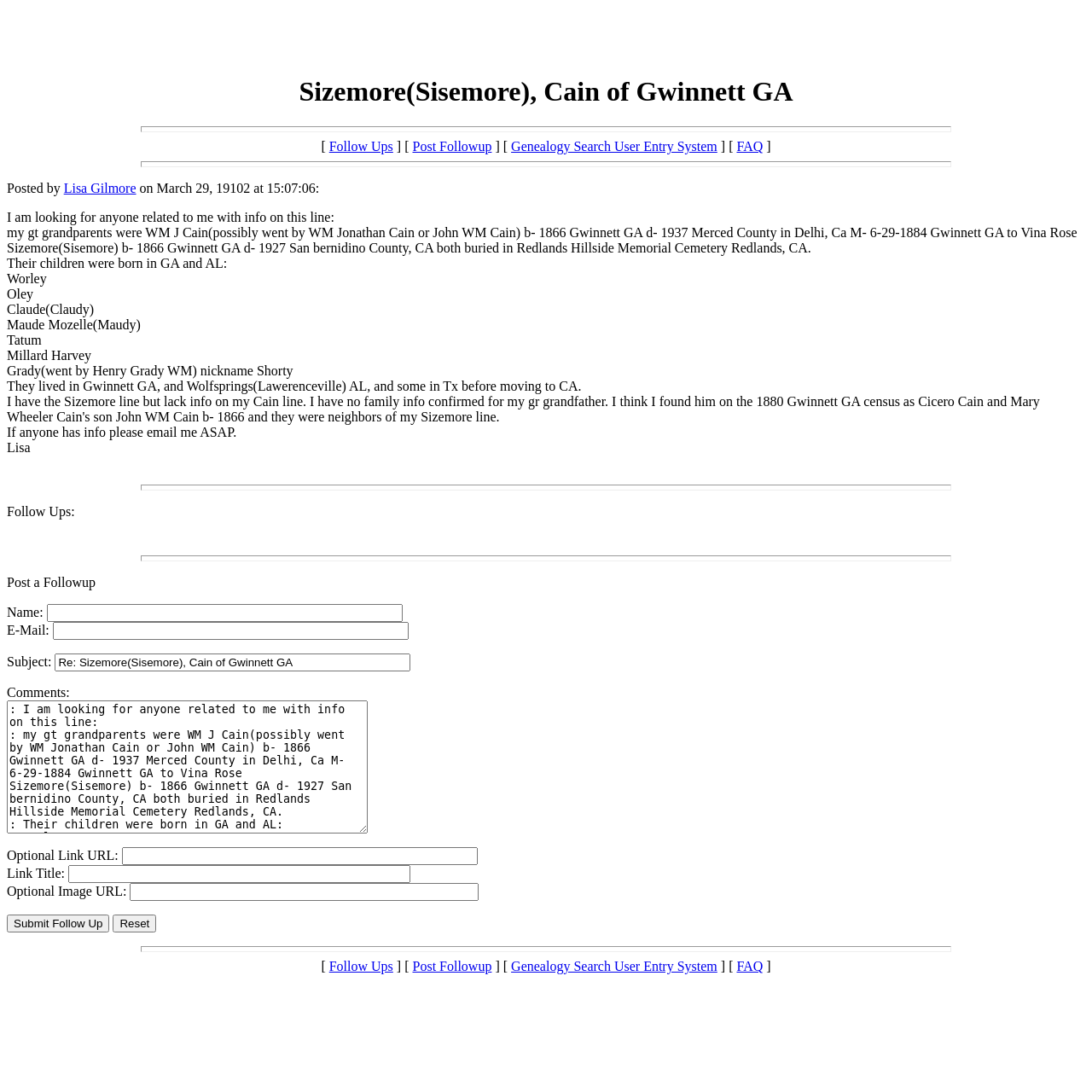Please find the bounding box coordinates of the element that needs to be clicked to perform the following instruction: "Click on the 'Genealogy Search User Entry System' link". The bounding box coordinates should be four float numbers between 0 and 1, represented as [left, top, right, bottom].

[0.468, 0.127, 0.657, 0.141]